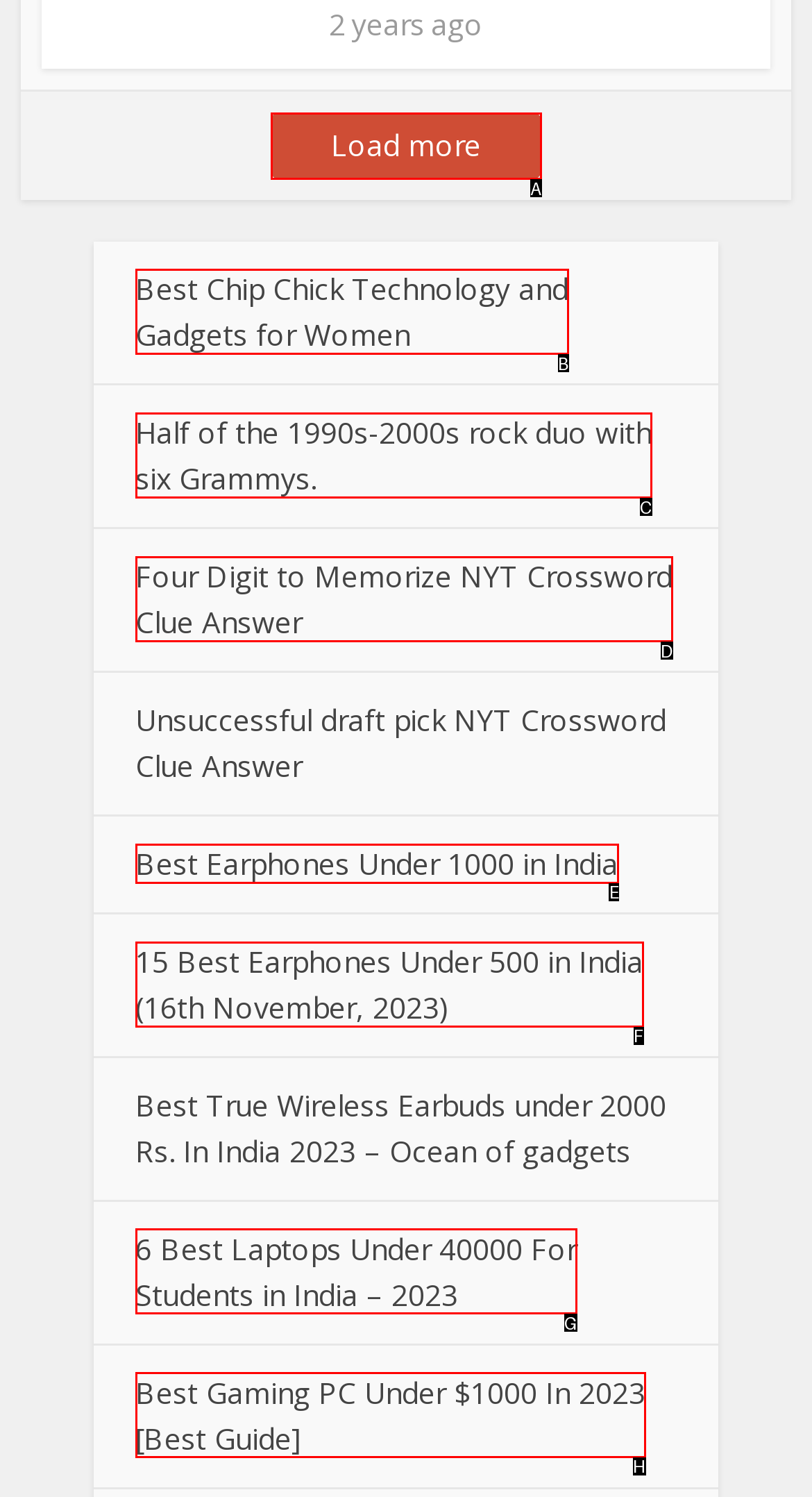Point out the letter of the HTML element you should click on to execute the task: Explore the Best Earphones Under 1000 in India
Reply with the letter from the given options.

E